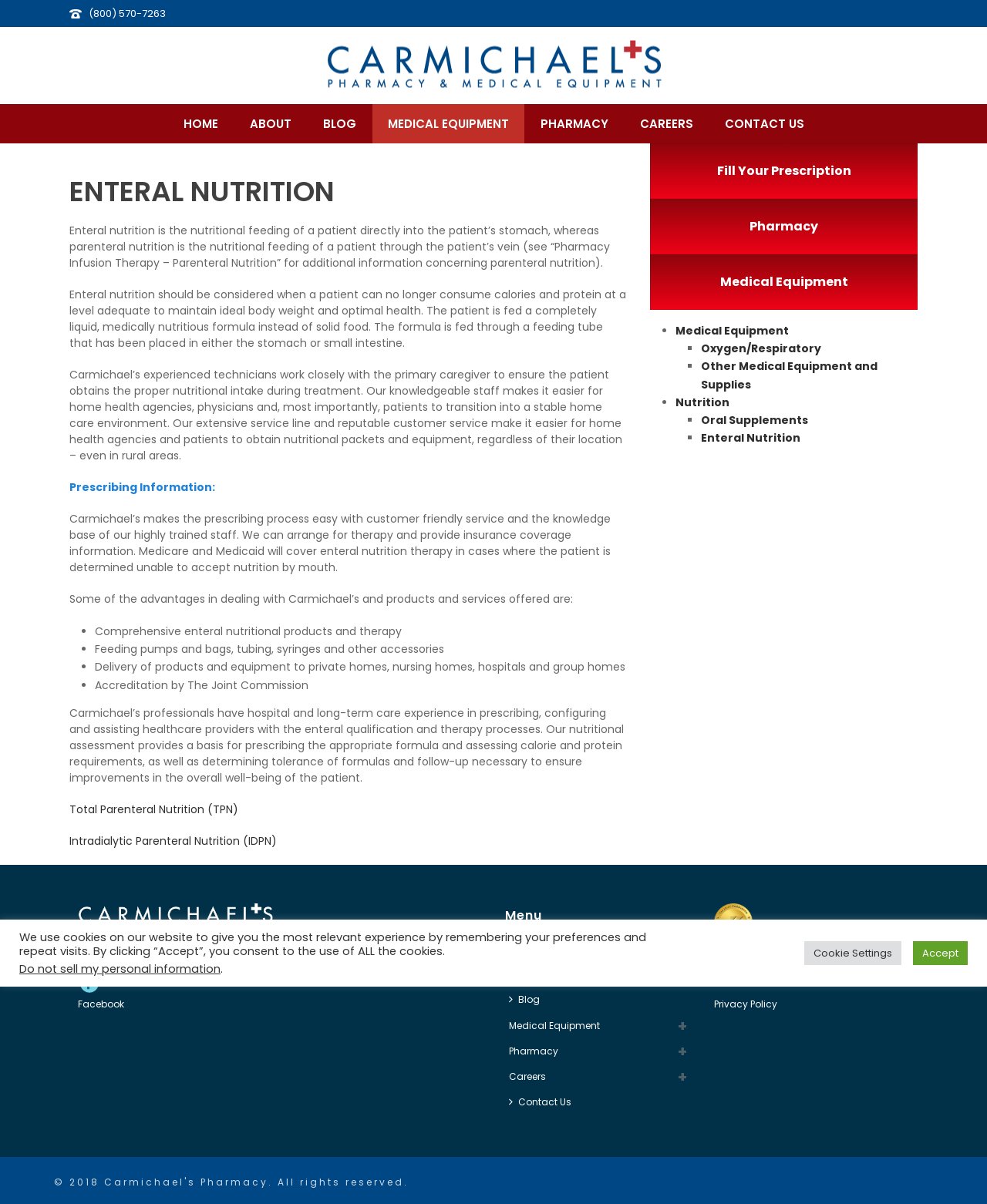Can you look at the image and give a comprehensive answer to the question:
What is the accreditation held by Carmichael's?

The webpage mentions that Carmichael's is accredited by The Joint Commission, which is a well-known accreditation organization in the healthcare industry. This is evident from the Joint Commission Seal displayed on the webpage.